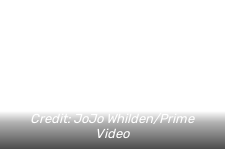Please answer the following question using a single word or phrase: 
What is the platform behind the 'Fallout' TV series?

Prime Video